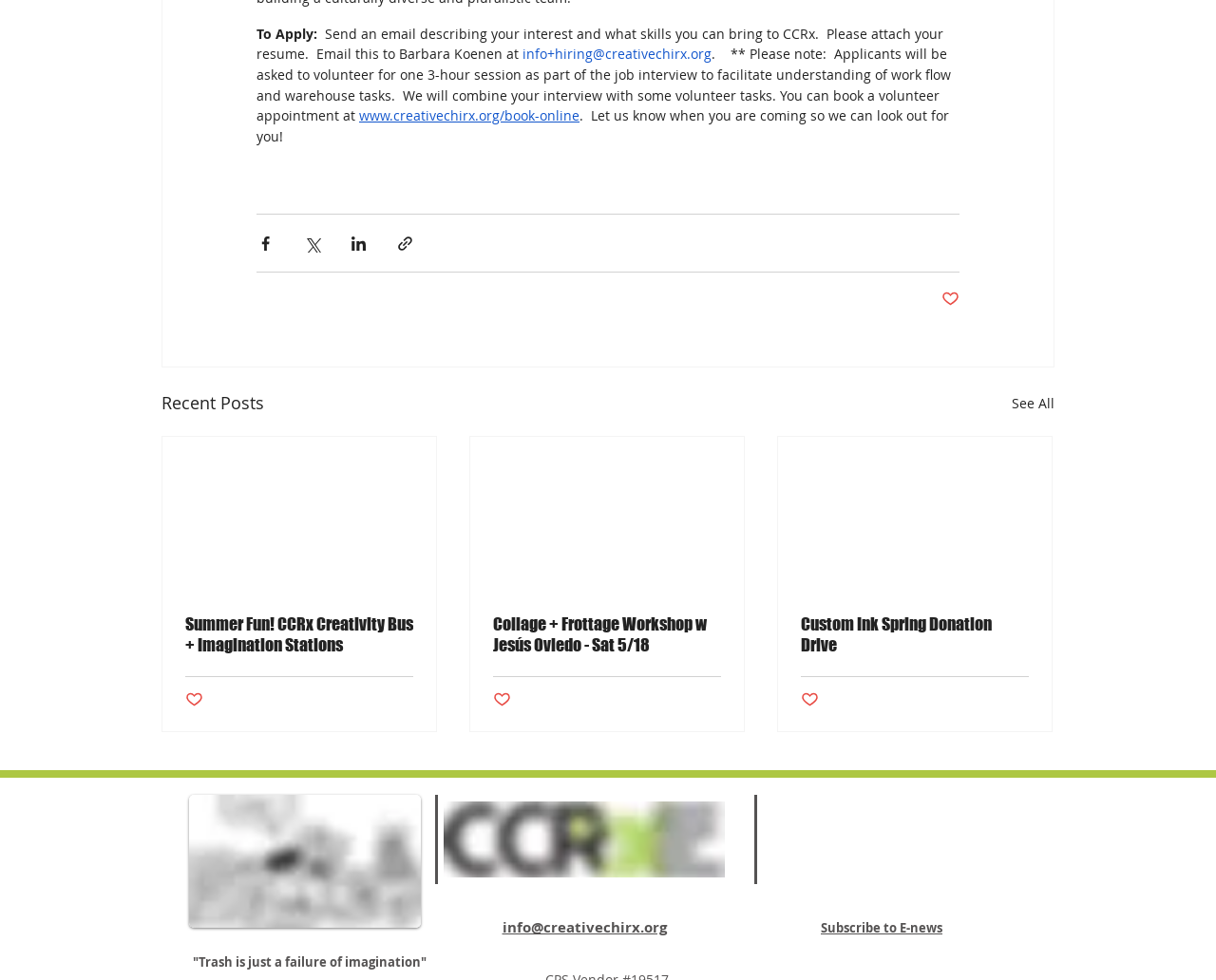Indicate the bounding box coordinates of the element that needs to be clicked to satisfy the following instruction: "Share via Facebook". The coordinates should be four float numbers between 0 and 1, i.e., [left, top, right, bottom].

[0.211, 0.239, 0.226, 0.258]